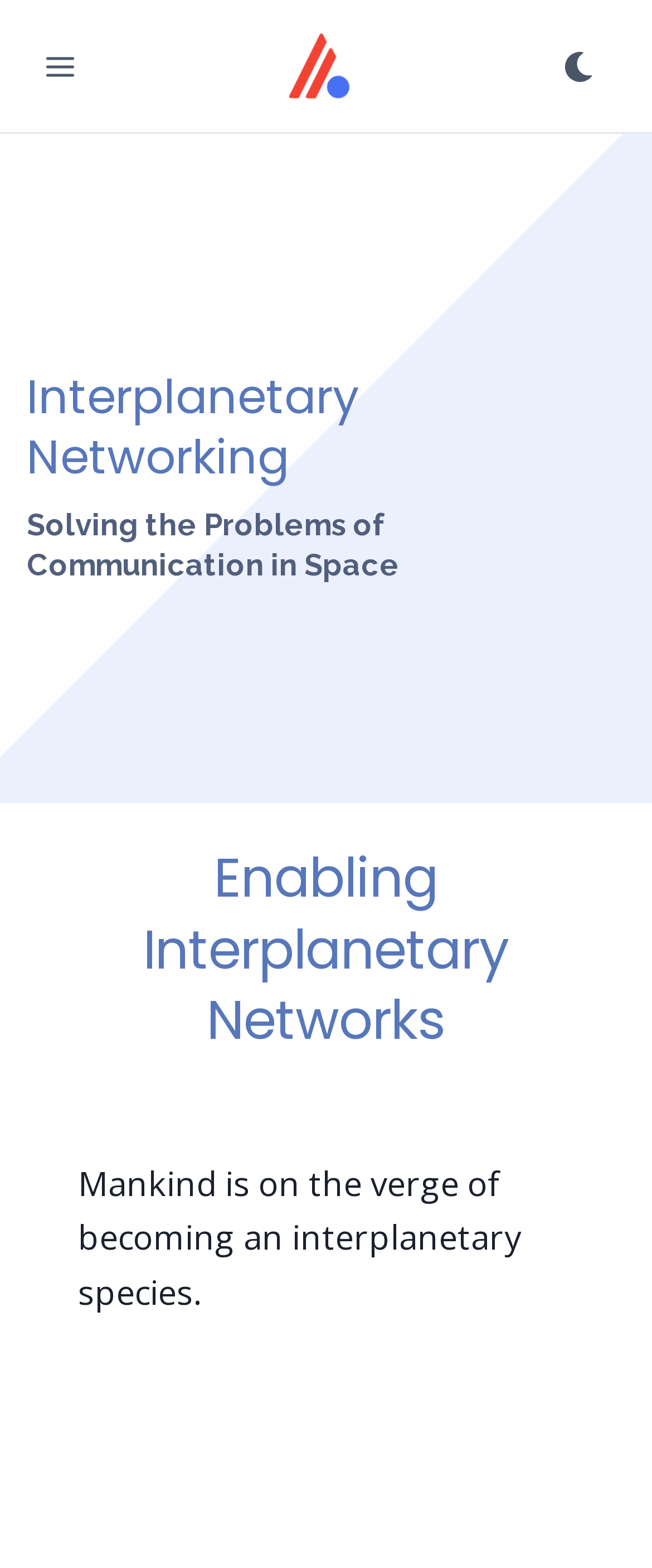What is the logo of the webpage?
Please provide a full and detailed response to the question.

The webpage has an image element with the description 'logo', which suggests that it is the logo of the webpage. The exact appearance of the logo is not specified, but it is likely to be a visual representation of the webpage's brand or identity.